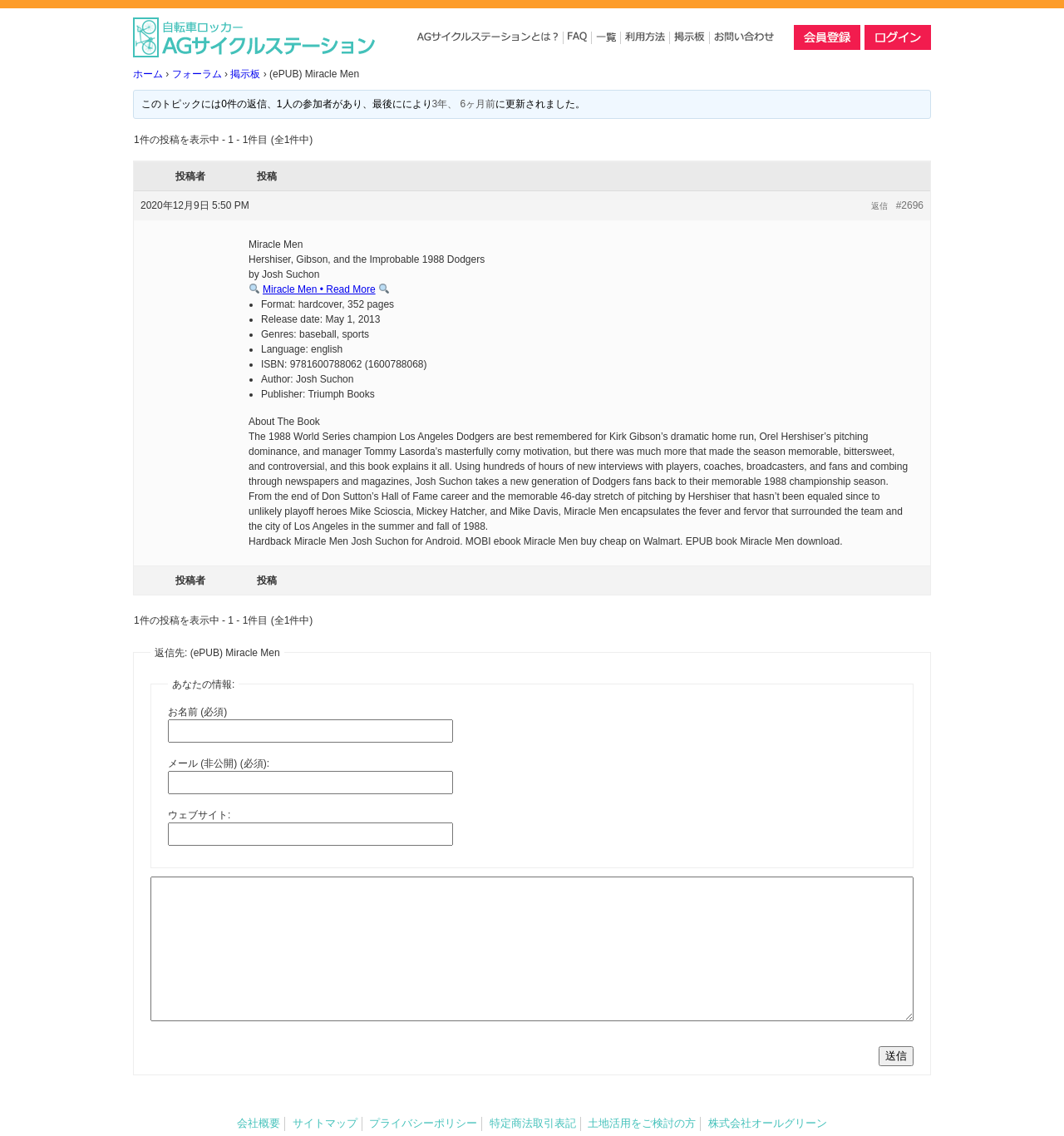Provide the bounding box coordinates of the section that needs to be clicked to accomplish the following instruction: "register as a member."

[0.746, 0.031, 0.809, 0.043]